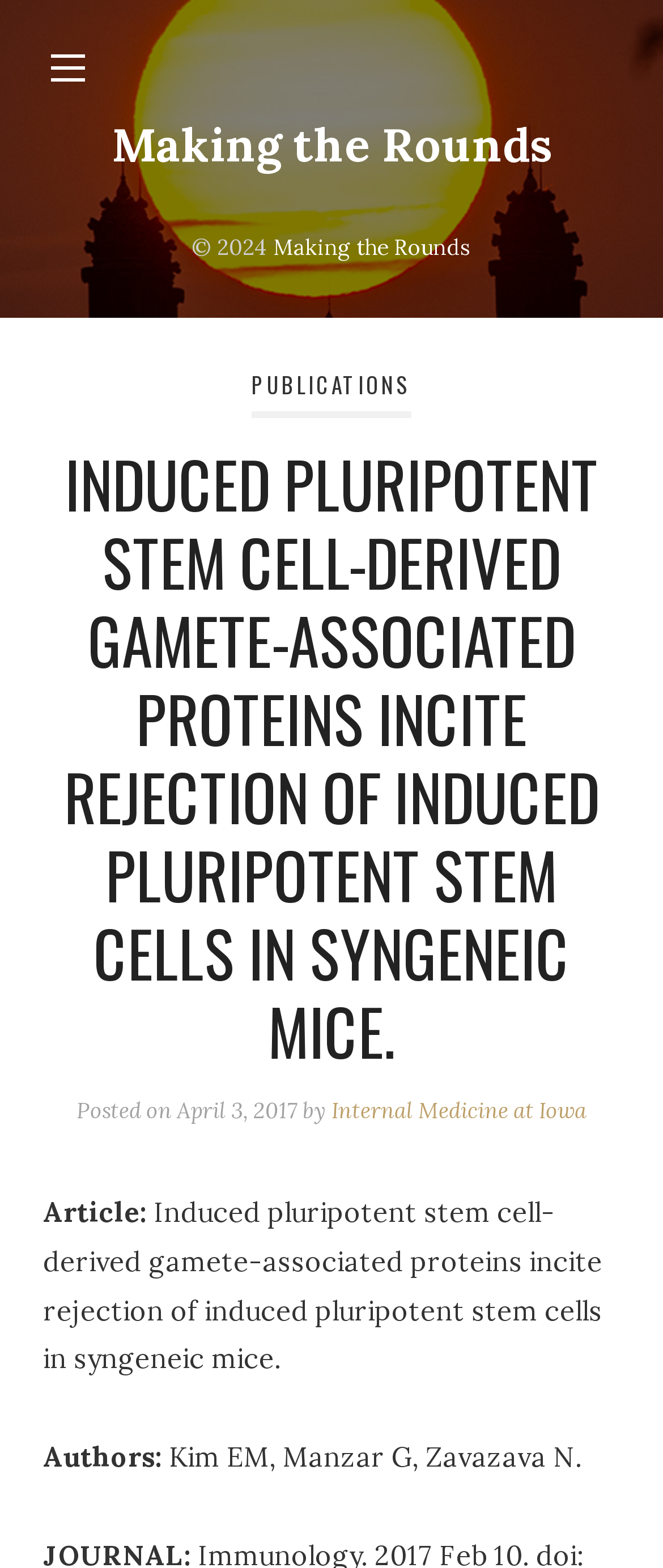Please determine the bounding box coordinates for the UI element described as: "Making the Rounds".

[0.168, 0.074, 0.832, 0.111]